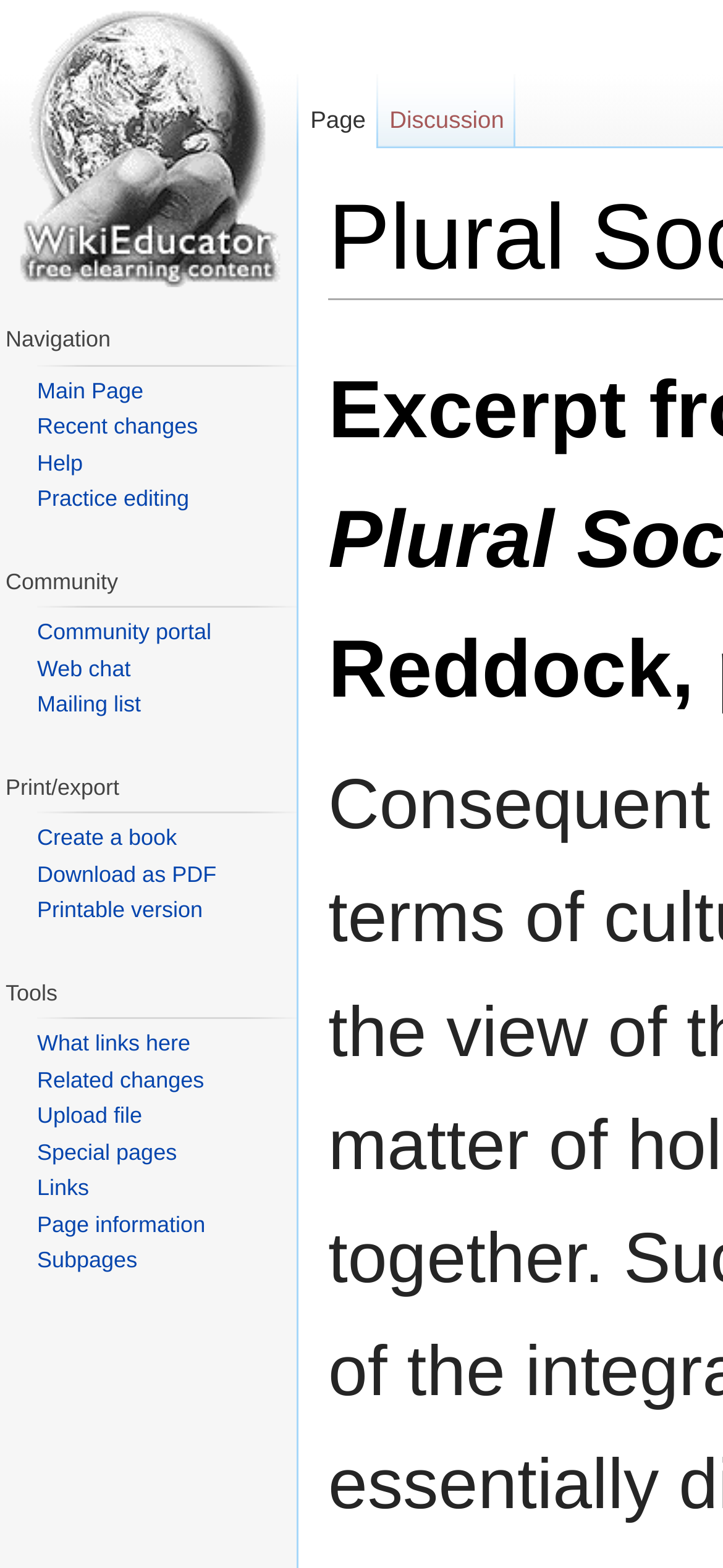Create a full and detailed caption for the entire webpage.

The webpage is titled "Plural Society - WikiEducator" and appears to be a wiki page with various navigation and tool sections. 

At the top, there is a "Jump to" section with links to "navigation" and "search". Below this, there is a prominent link to "Visit the main page" that spans across the top-left corner of the page.

The main content area is divided into four sections: Navigation, Community, Print/export, and Tools. Each section has a heading and contains several links. The Navigation section has links to "Page", "Discussion", and others. The Community section has links to "Community portal", "Web chat", and "Mailing list". The Print/export section has links to "Create a book", "Download as PDF", and "Printable version". The Tools section has links to "What links here", "Related changes", "Upload file", and others.

The links in each section are arranged vertically, with the headings separating each section. The overall layout is organized, with clear headings and concise text.